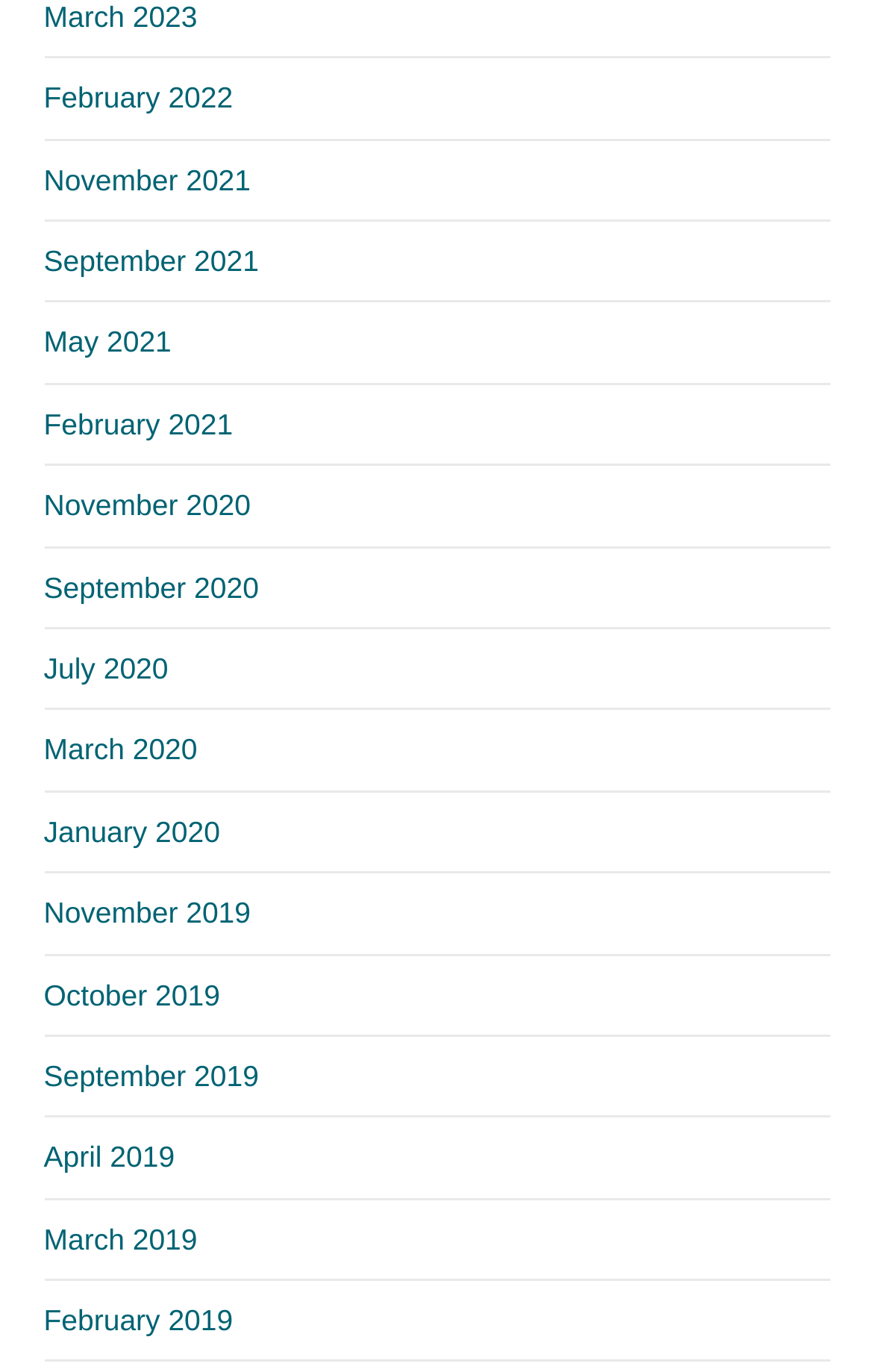What is the latest month listed?
Using the image, provide a concise answer in one word or a short phrase.

February 2022